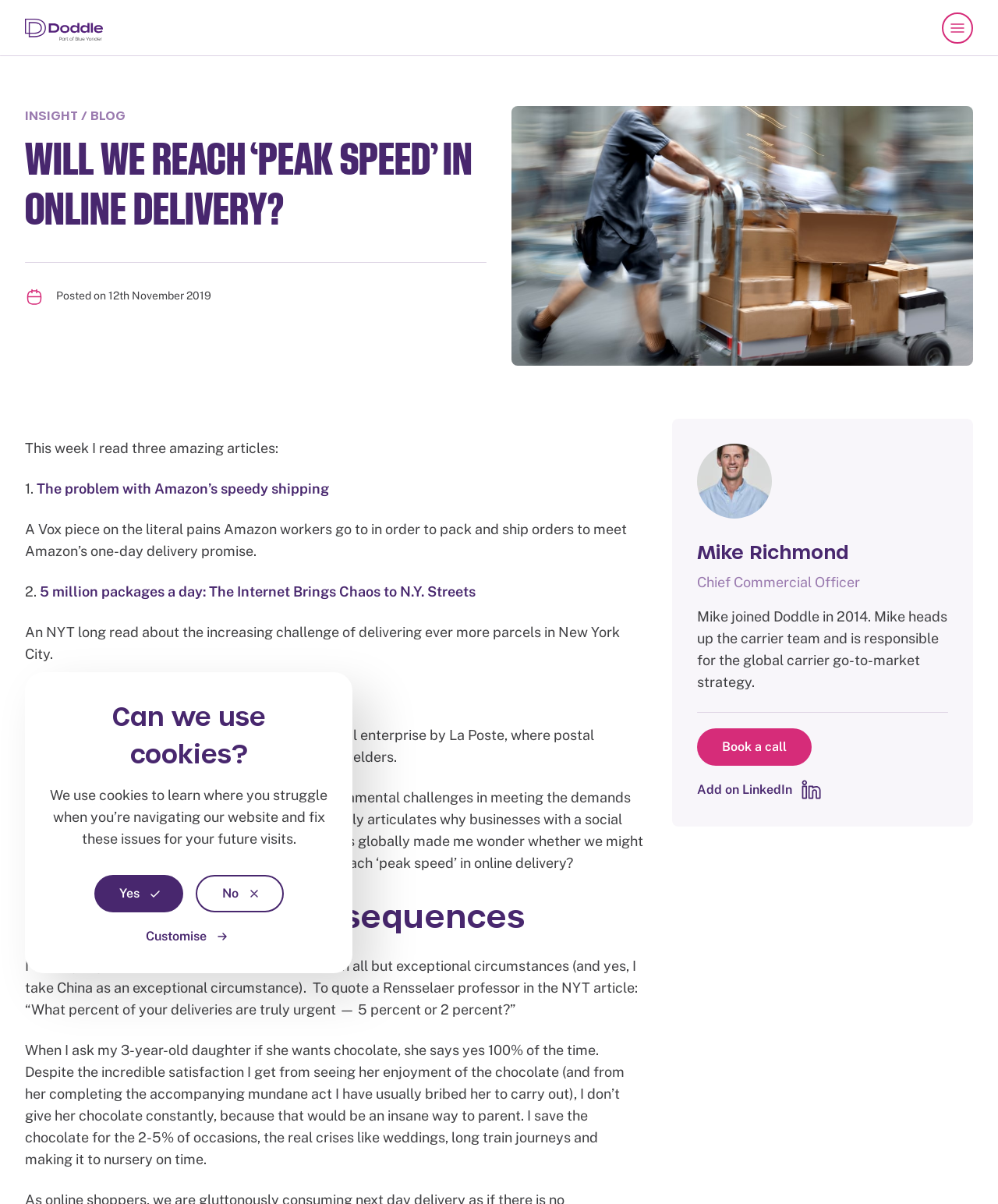Highlight the bounding box of the UI element that corresponds to this description: "Yes".

[0.094, 0.727, 0.183, 0.758]